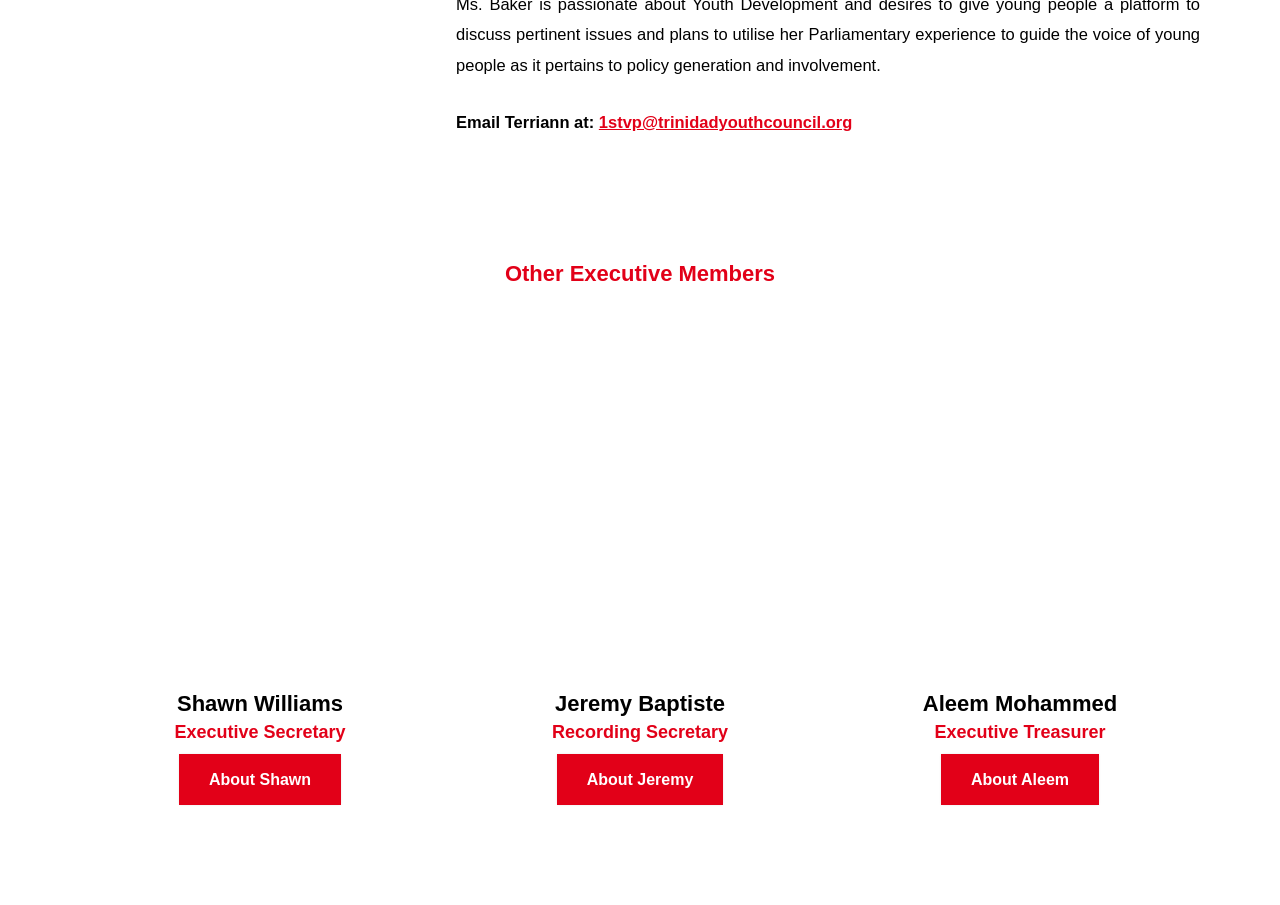Using the element description provided, determine the bounding box coordinates in the format (top-left x, top-left y, bottom-right x, bottom-right y). Ensure that all values are floating point numbers between 0 and 1. Element description: 1stvp@trinidadyouthcouncil.org

[0.468, 0.125, 0.666, 0.145]